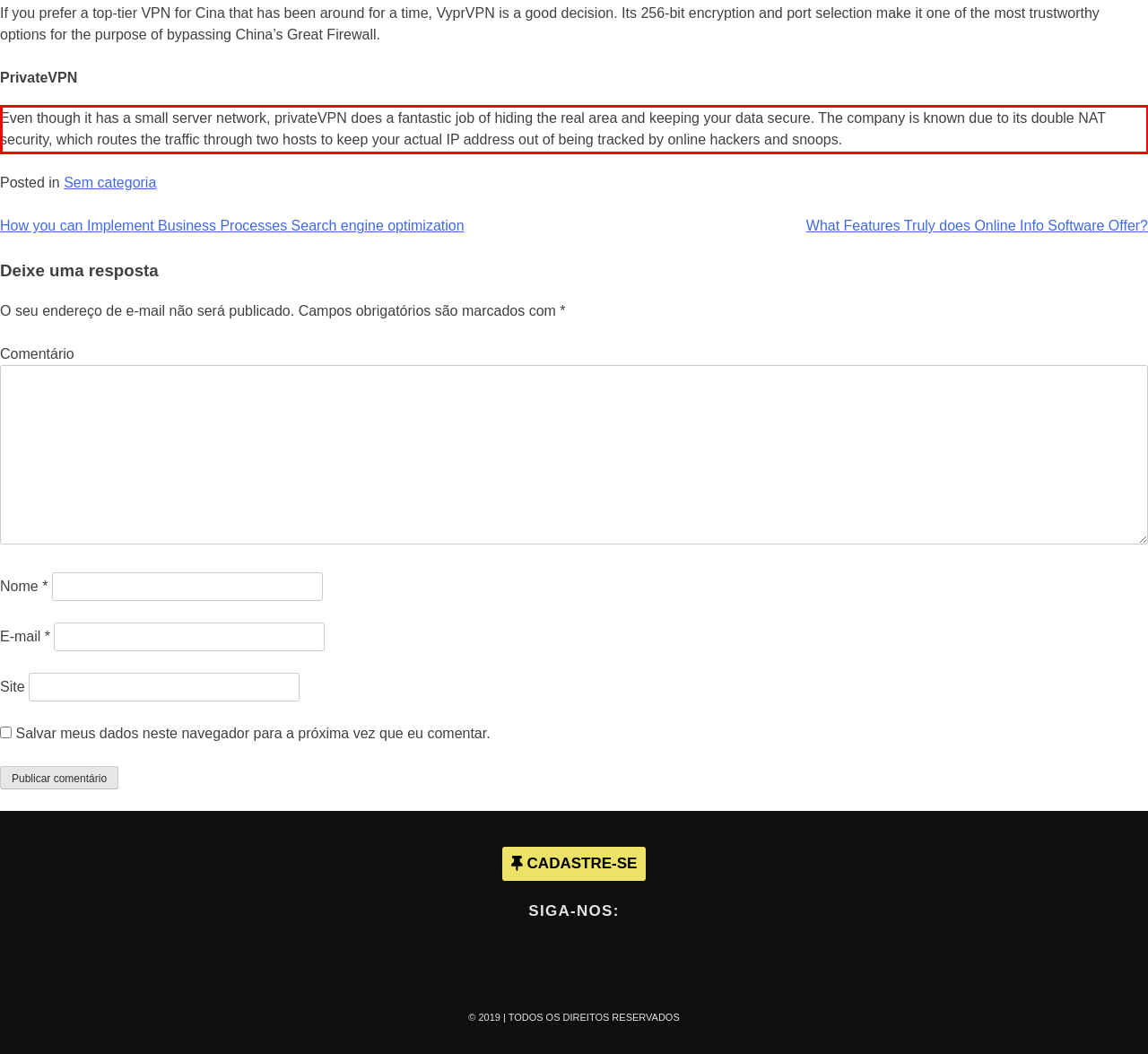Identify the text within the red bounding box on the webpage screenshot and generate the extracted text content.

Even though it has a small server network, privateVPN does a fantastic job of hiding the real area and keeping your data secure. The company is known due to its double NAT security, which routes the traffic through two hosts to keep your actual IP address out of being tracked by online hackers and snoops.